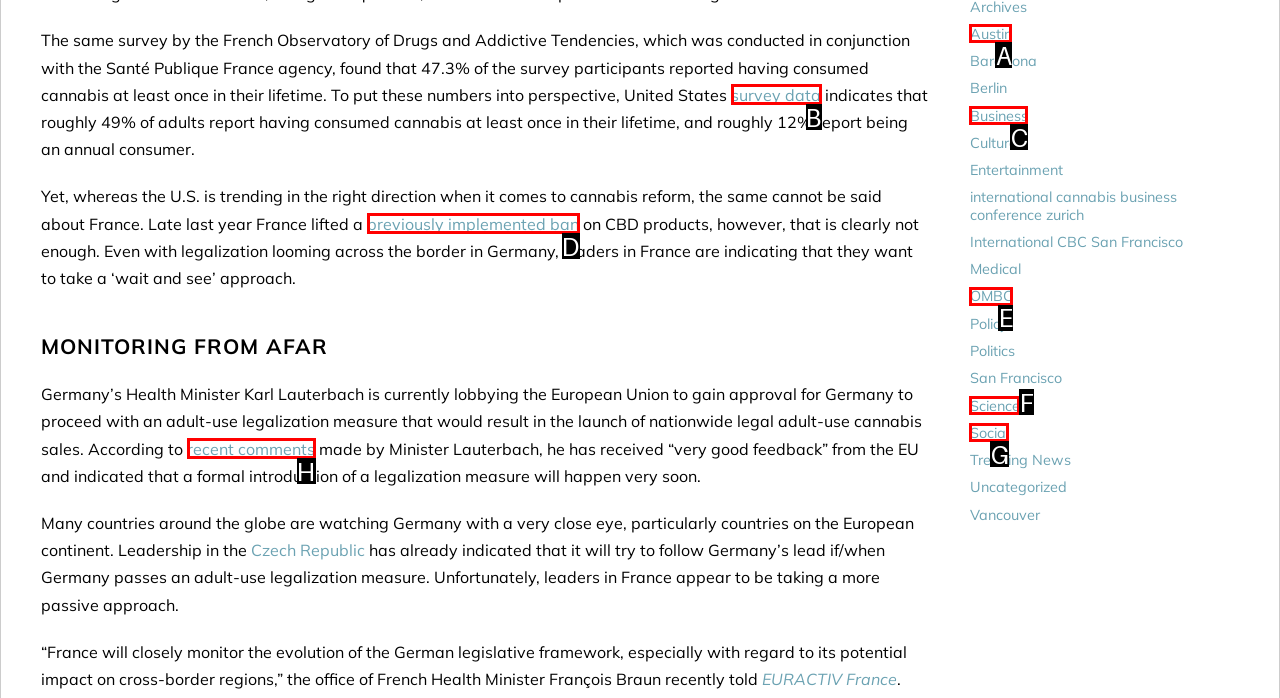Given the description: previously implemented ban, select the HTML element that best matches it. Reply with the letter of your chosen option.

D